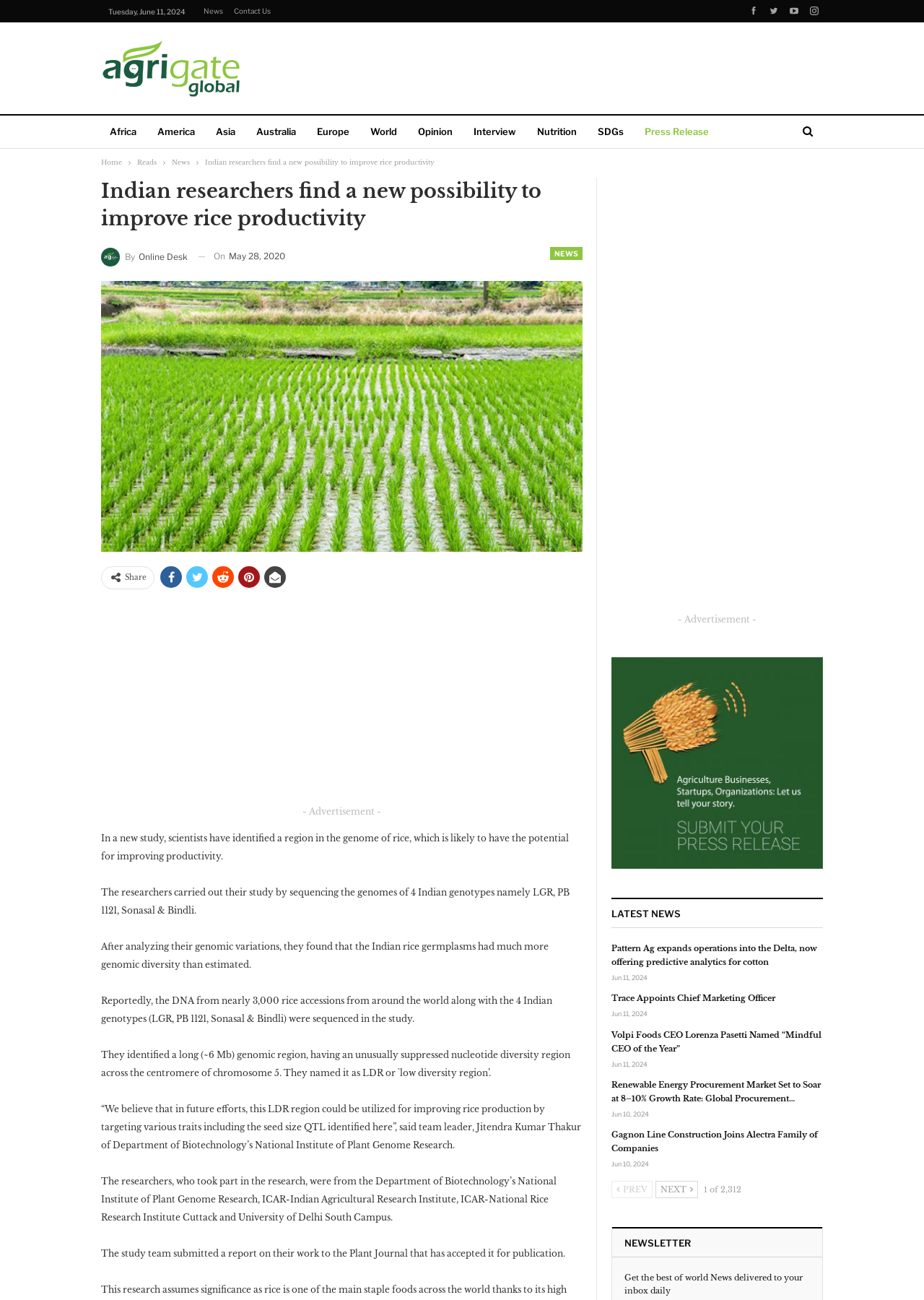Please determine the bounding box coordinates of the section I need to click to accomplish this instruction: "Read the news article 'Indian researchers find a new possibility to improve rice productivity'".

[0.222, 0.122, 0.47, 0.128]